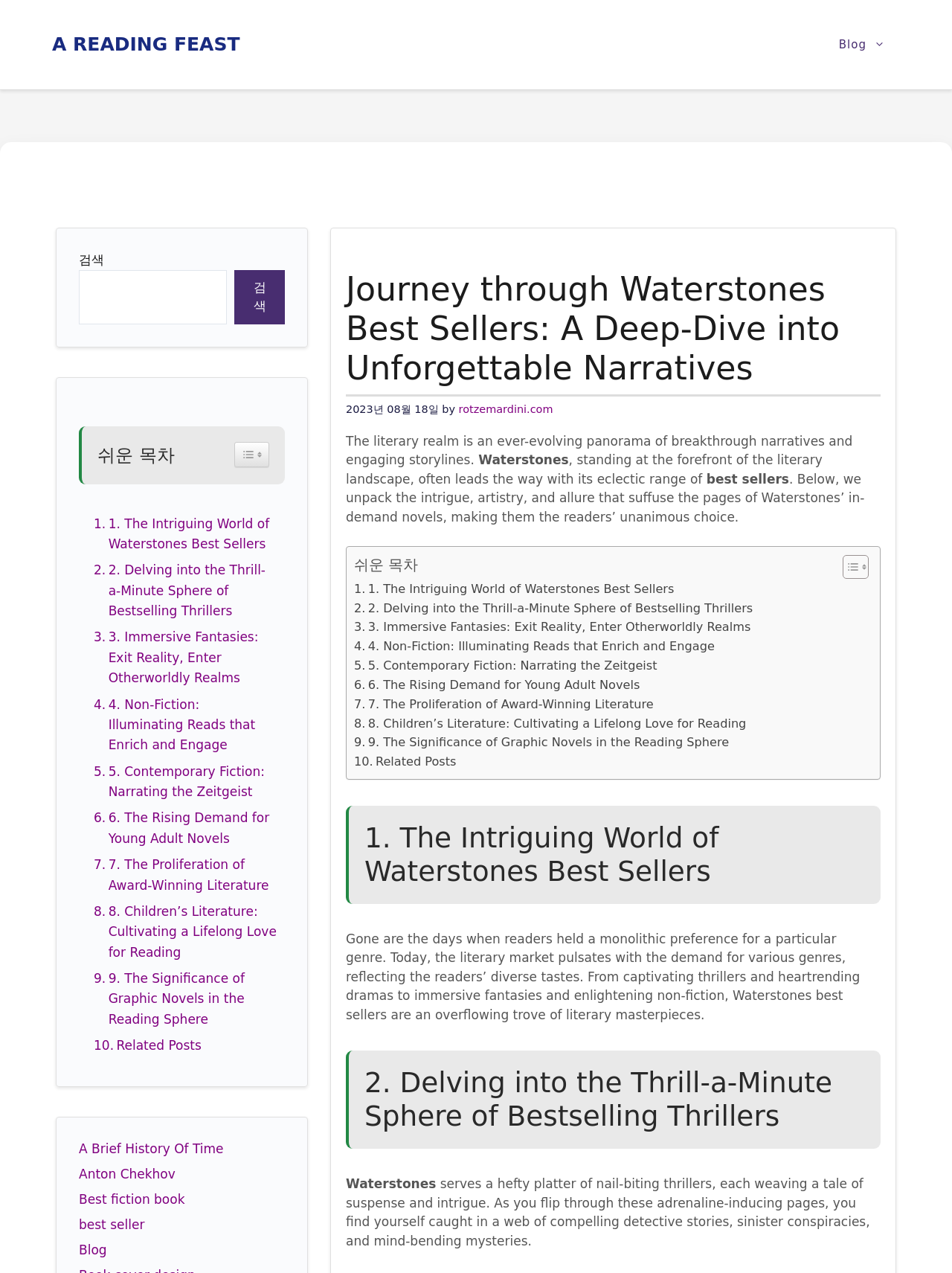Identify the coordinates of the bounding box for the element that must be clicked to accomplish the instruction: "Toggle the table of content".

[0.873, 0.435, 0.909, 0.455]